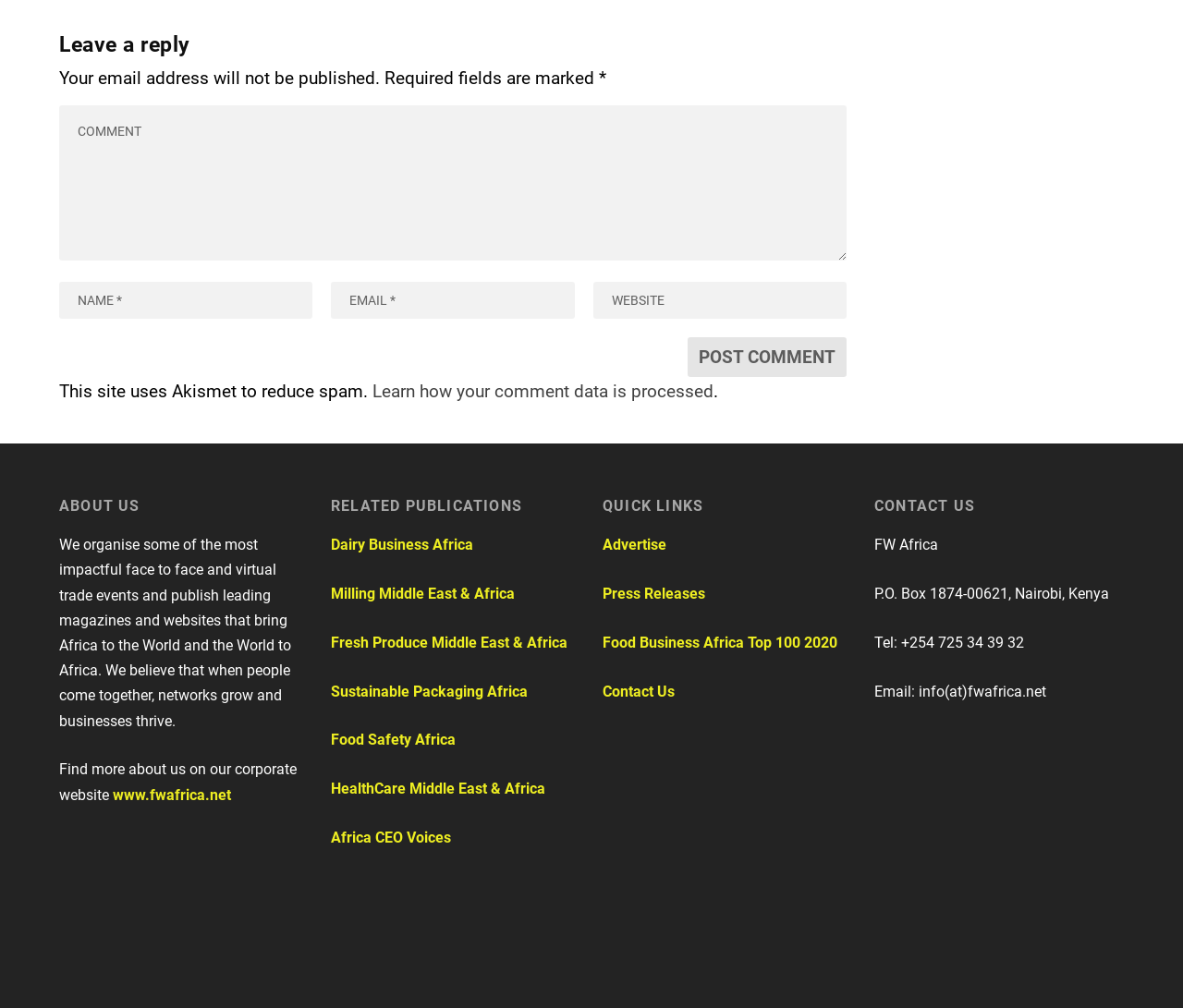What is the purpose of Akismet?
Please use the image to provide a one-word or short phrase answer.

Reduce spam